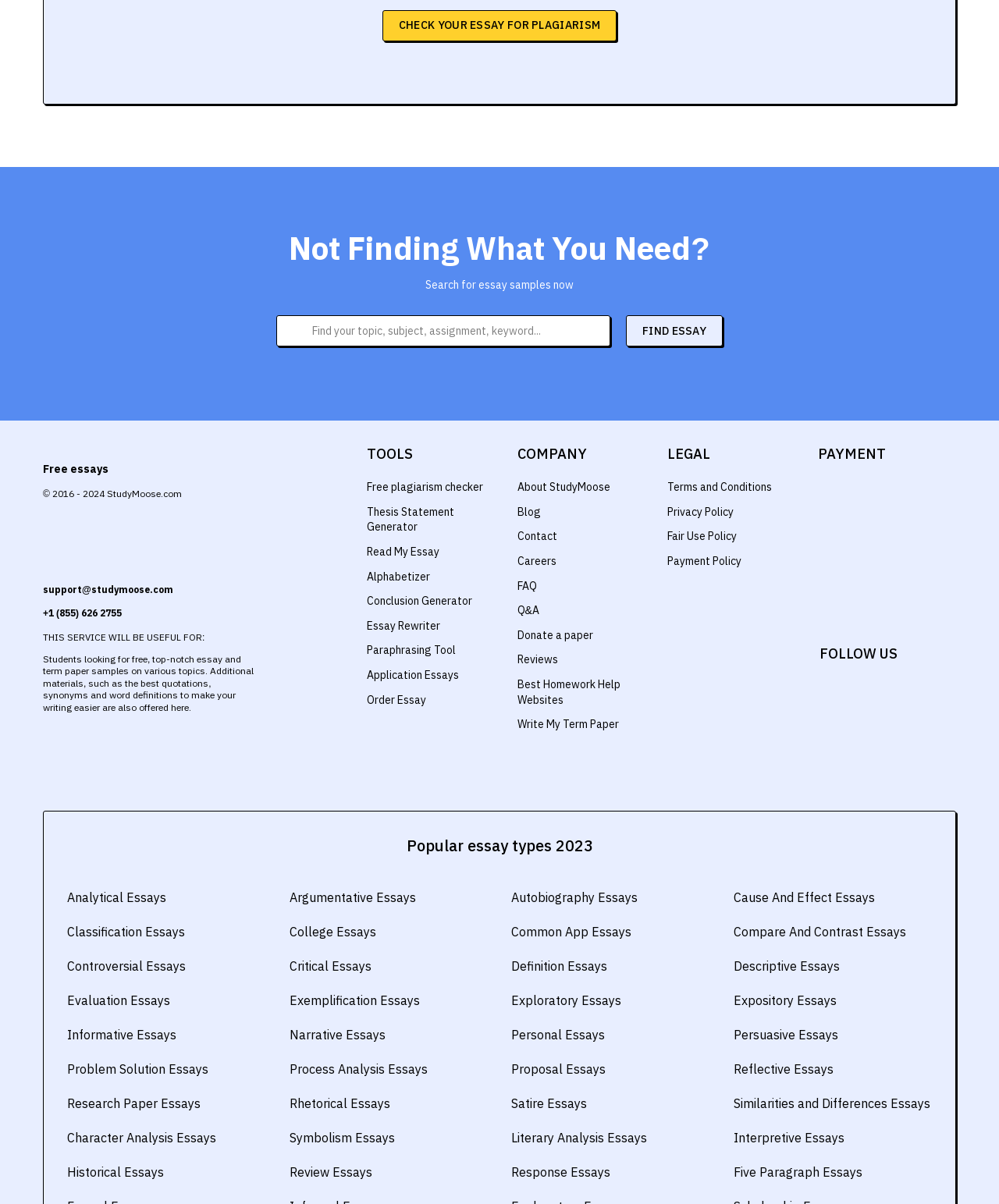What is the purpose of the 'CHECK YOUR ESSAY FOR PLAGIARISM' link?
Observe the image and answer the question with a one-word or short phrase response.

Check essay for plagiarism